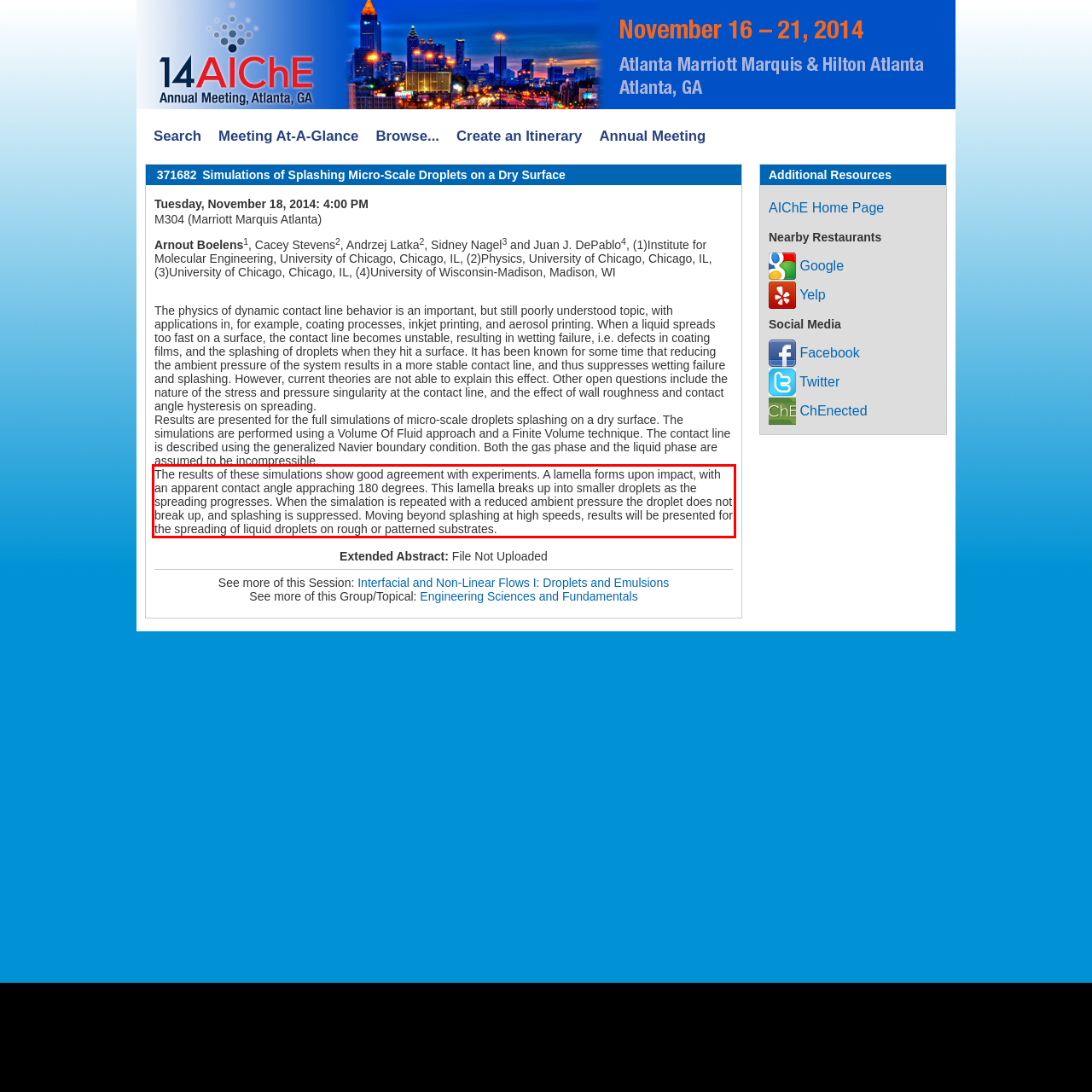Locate the red bounding box in the provided webpage screenshot and use OCR to determine the text content inside it.

The results of these simulations show good agreement with experiments. A lamella forms upon impact, with an apparent contact angle appraching 180 degrees. This lamella breaks up into smaller droplets as the spreading progresses. When the simalation is repeated with a reduced ambient pressure the droplet does not break up, and splashing is suppressed. Moving beyond splashing at high speeds, results will be presented for the spreading of liquid droplets on rough or patterned substrates.